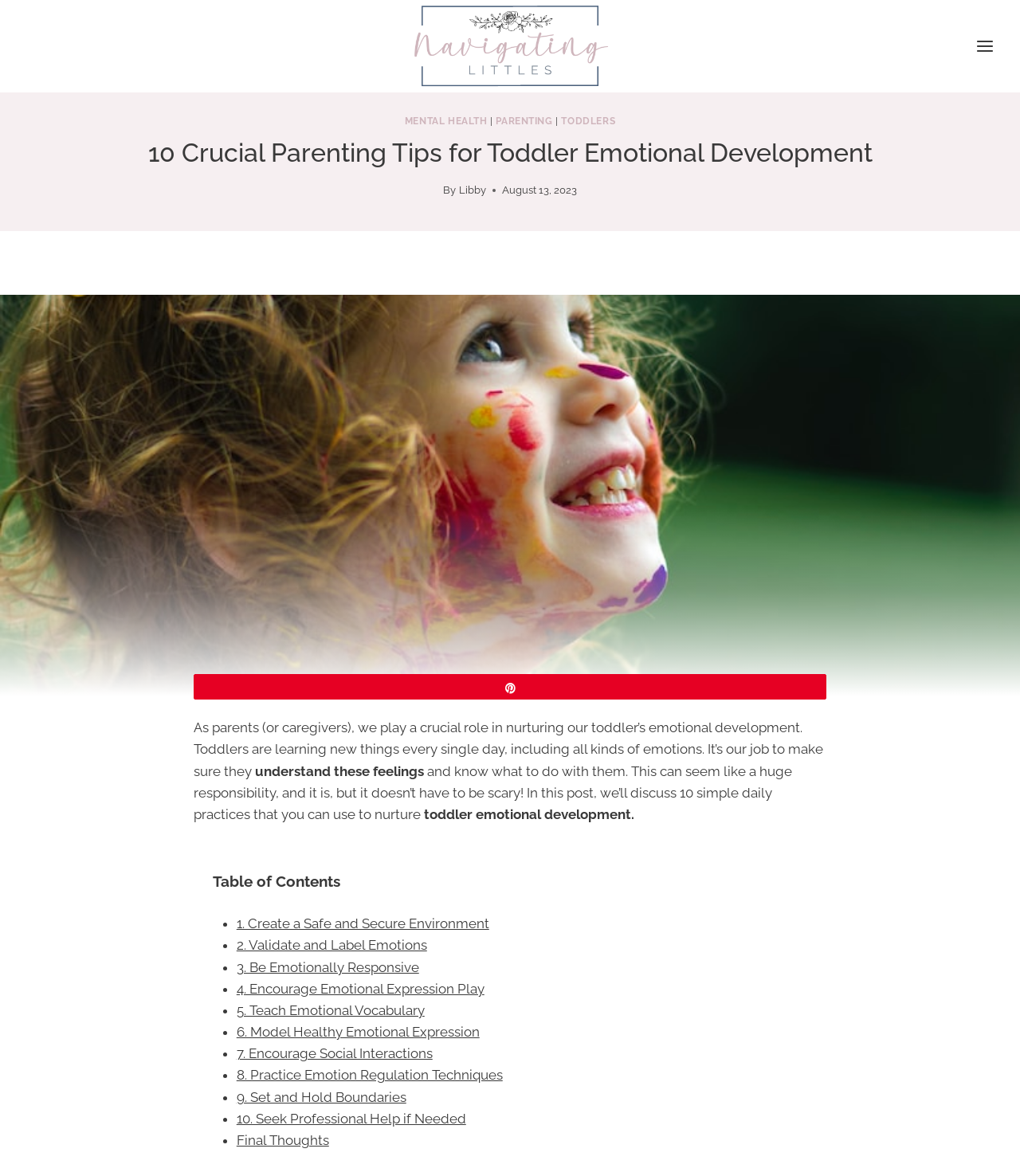What is the purpose of the article?
Look at the screenshot and provide an in-depth answer.

The purpose of the article can be determined by reading the introductory paragraph which states that the article will discuss 10 simple daily practices that can be used to nurture toddler emotional development.